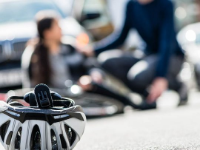Illustrate the image with a detailed caption.

The image depicts a concerning scene involving a bicycle accident. In the foreground, a bicycle helmet rests on the ground, suggesting a recent cycling incident. In the background, a person is seen tending to another individual who appears to have fallen, indicative of the aftermath of the accident. Surrounding vehicles are blurred, emphasizing the focus on the injured cyclist. This moment highlights the importance of safety gear while cycling and underscores the potential hazards encountered on the road, especially in scenarios where drivers may not be vigilant. The scene is a poignant reminder of the need for awareness and protective measures in cycling to mitigate the risks associated with traffic.